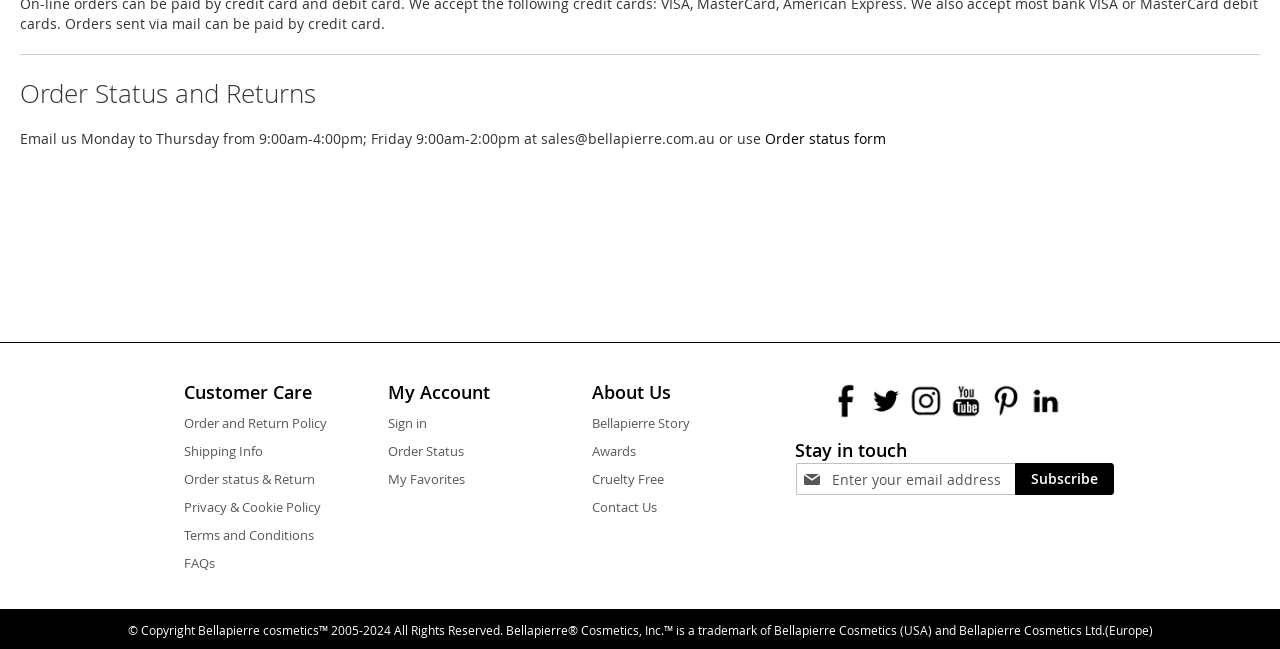Specify the bounding box coordinates (top-left x, top-left y, bottom-right x, bottom-right y) of the UI element in the screenshot that matches this description: Order status & Return

[0.144, 0.709, 0.246, 0.767]